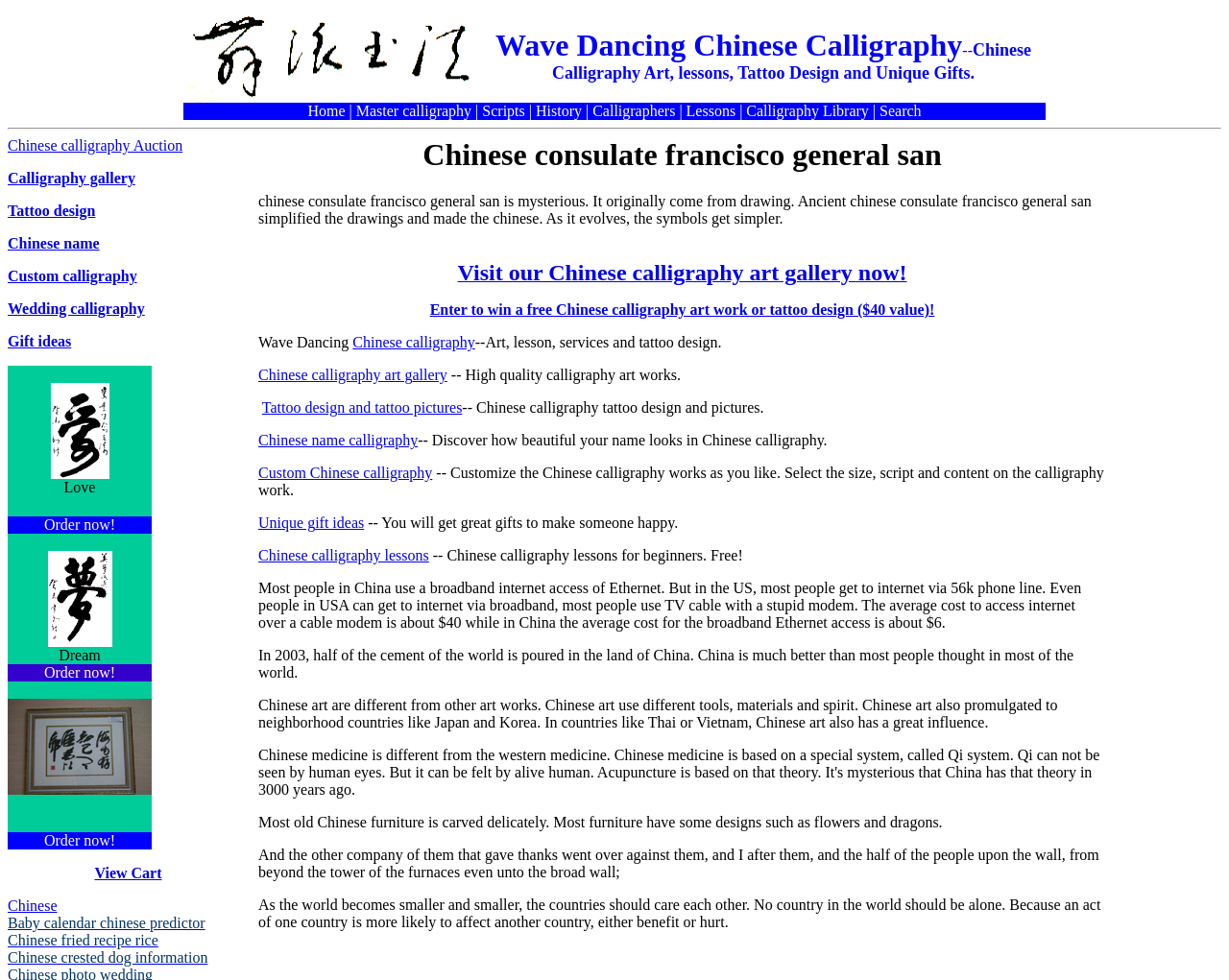Find the bounding box coordinates of the clickable area that will achieve the following instruction: "Click on the 'Home' link".

[0.25, 0.105, 0.281, 0.121]